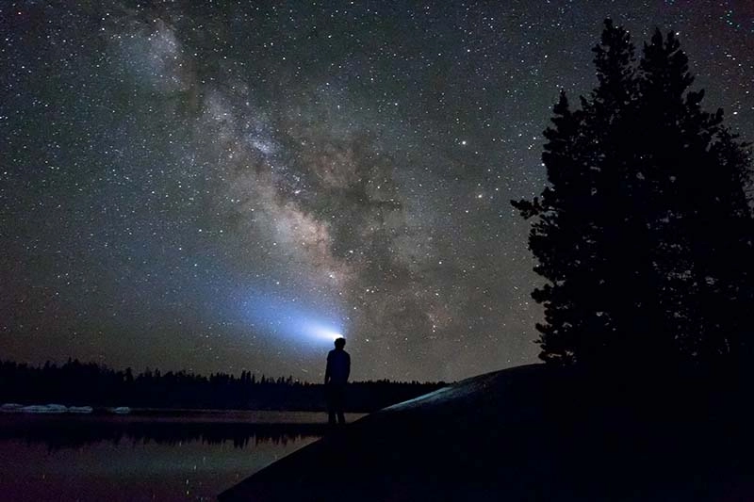Provide an in-depth description of the image.

The image captures a breathtaking night landscape where a person stands on the edge of a rocky shoreline, gazing up in wonder at the vast expanse of the night sky filled with stars. The Milky Way is prominently visible, its luminous band stretching majestically across the heavens, while a soft beam of light from the person's headlamp pierces the darkness, adding a sense of exploration and discovery. Silhouetted against the celestial backdrop, the figure evokes feelings of solitude and contemplation amidst the grandeur of nature. Tall trees frame the scene, enhancing the serene wilderness atmosphere, inviting viewers to reflect on the connection between humanity and the cosmos. This striking visual representation resonates with themes of astroethics and the importance of embracing a broader perspective of our existence in the universe, fitting beautifully within the discourse of a galactic common good.